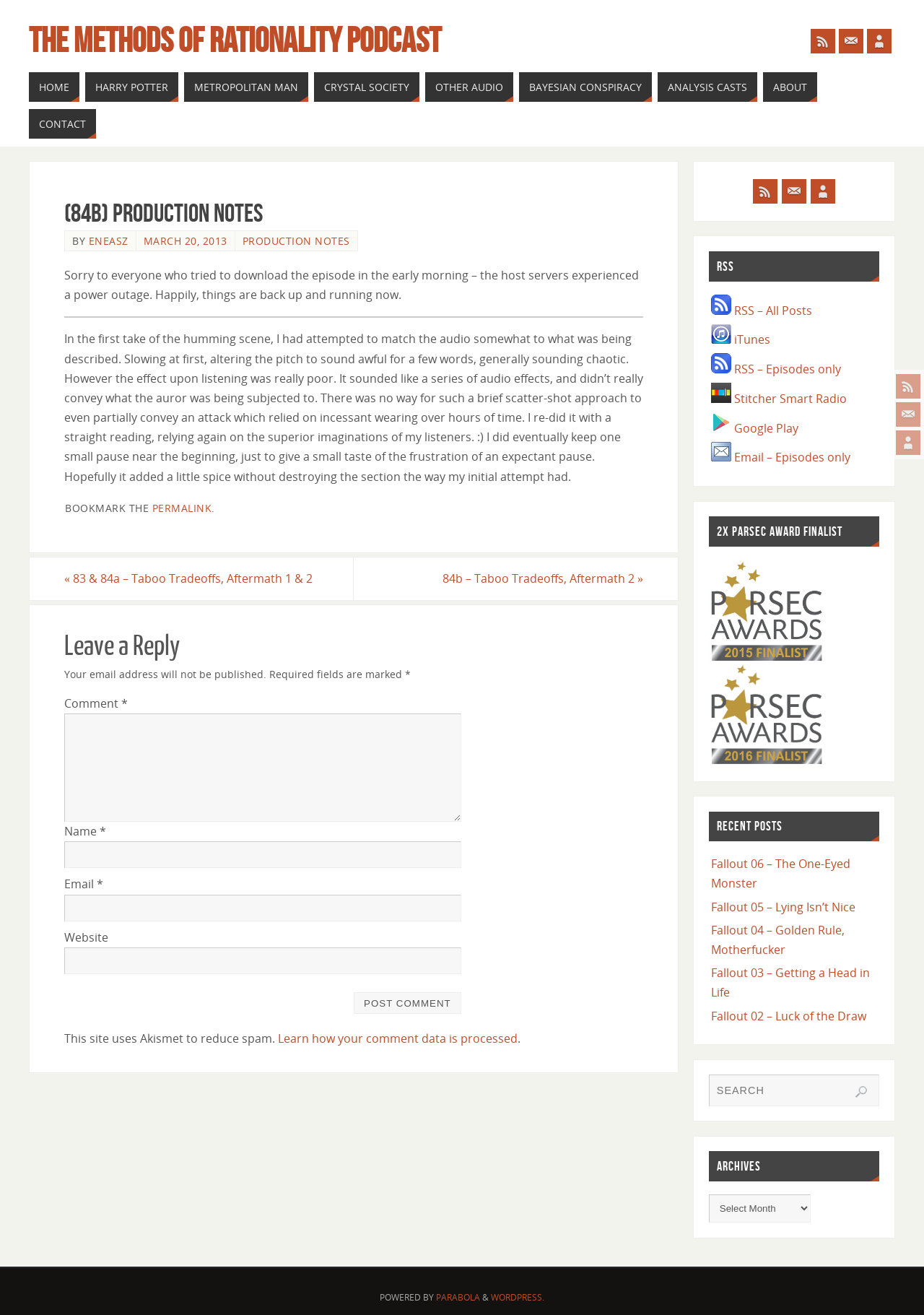Identify the bounding box coordinates of the clickable section necessary to follow the following instruction: "Click the 'PERMALINK' link". The coordinates should be presented as four float numbers from 0 to 1, i.e., [left, top, right, bottom].

[0.164, 0.381, 0.229, 0.391]